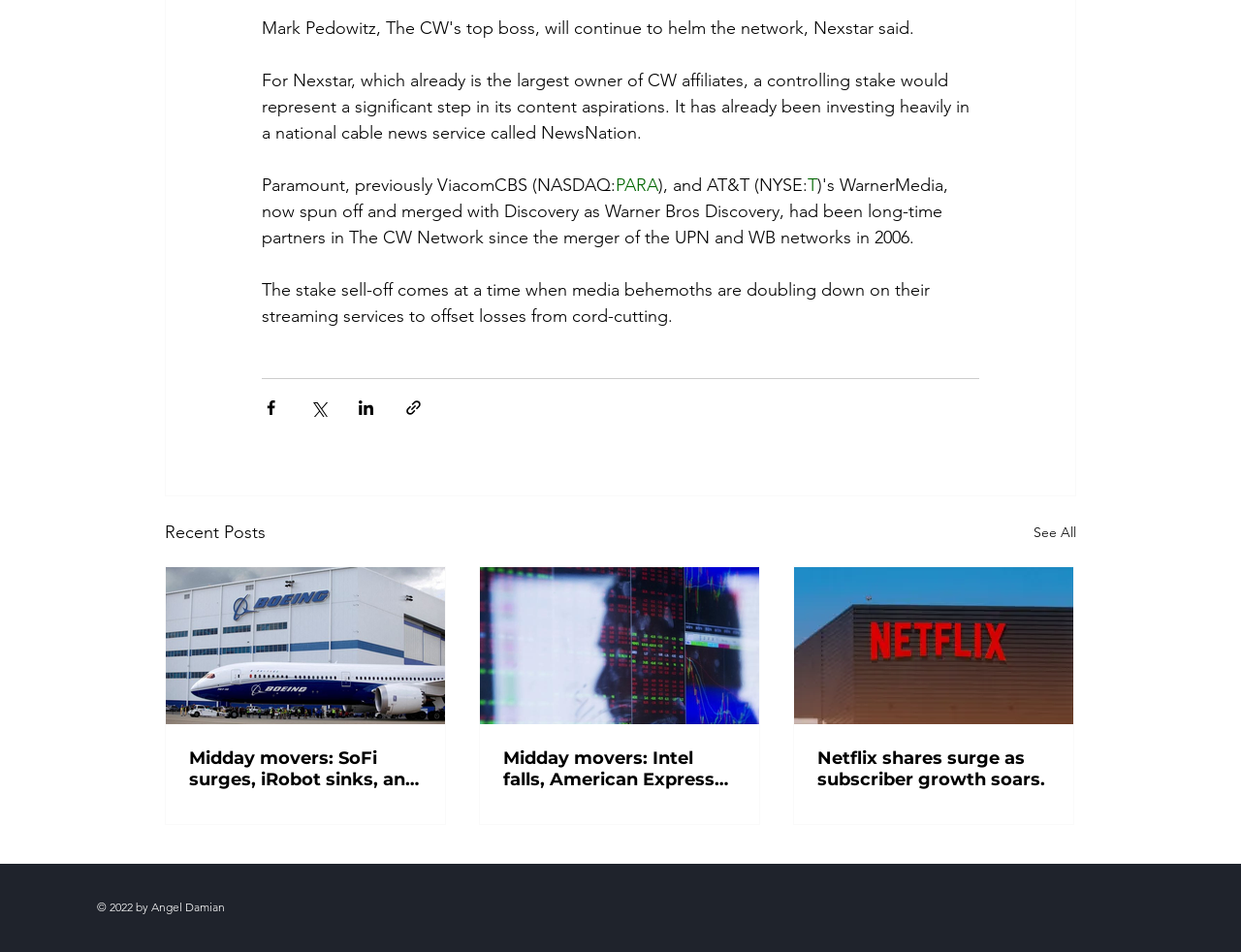Can you show the bounding box coordinates of the region to click on to complete the task described in the instruction: "Share via Twitter"?

[0.249, 0.419, 0.264, 0.438]